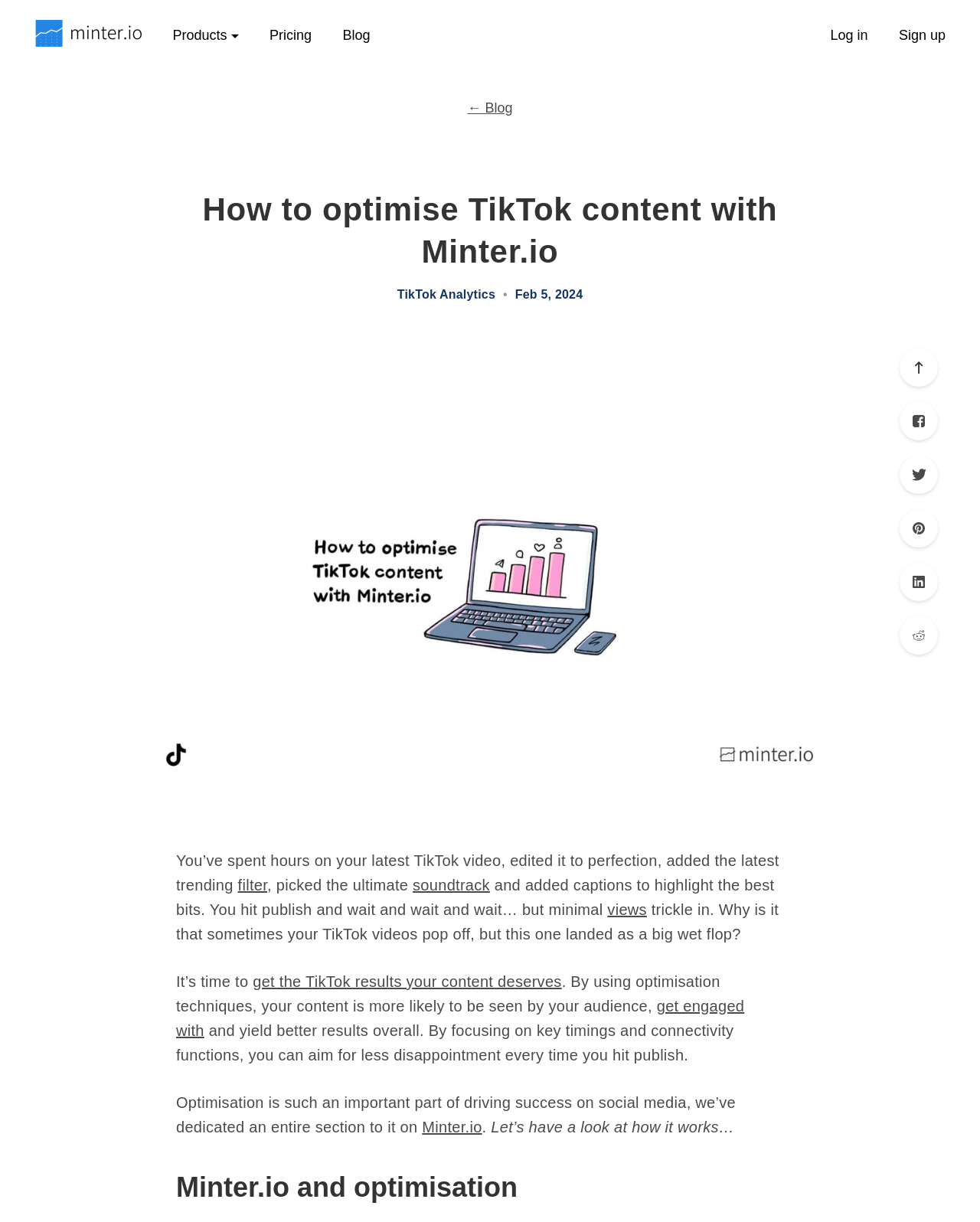What is the tone of the blog post?
Could you please answer the question thoroughly and with as much detail as possible?

The tone of the blog post is informative and helpful, as it provides guidance and tips on how to optimise TikTok content, with a friendly and approachable tone.